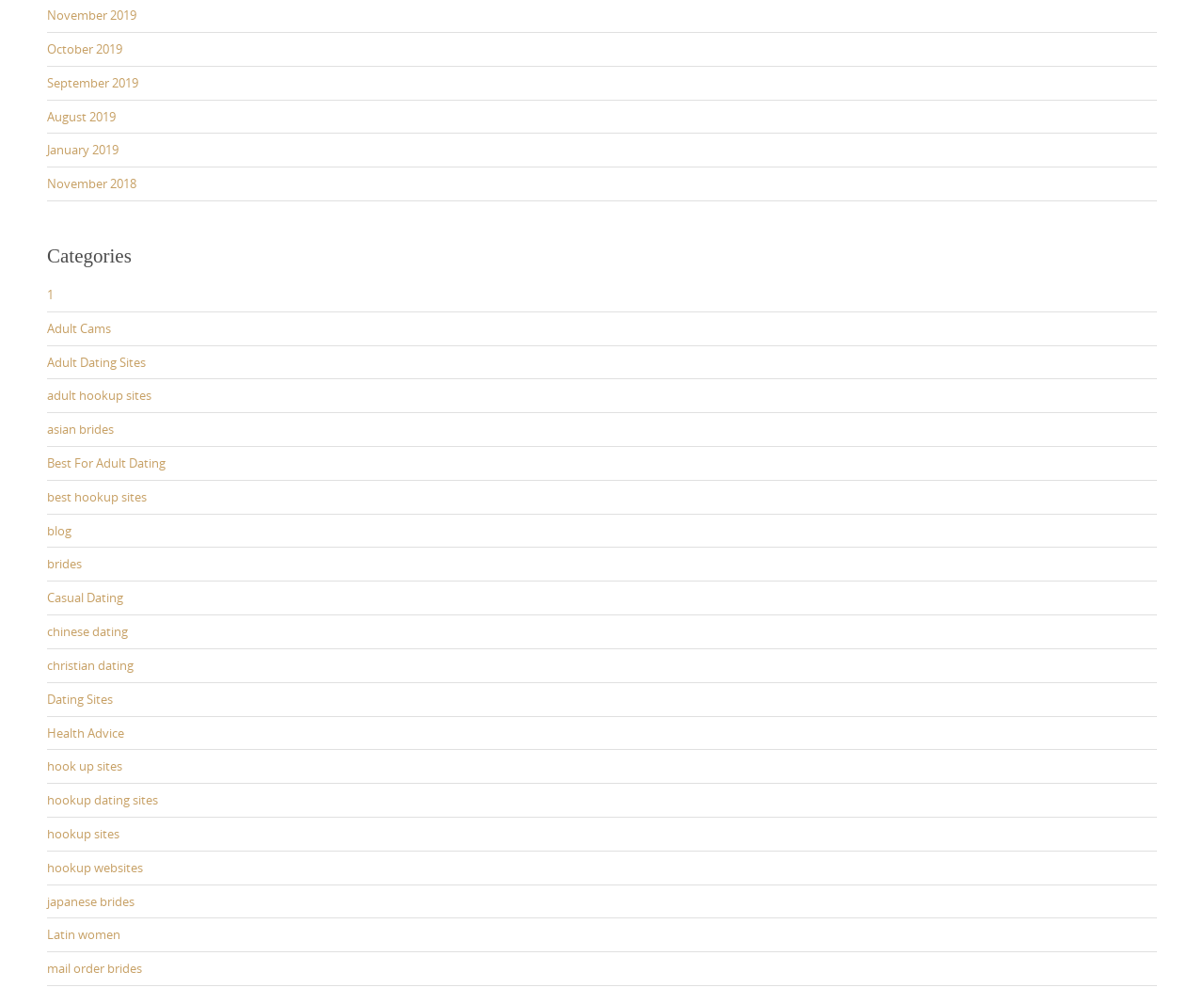Are there any links related to dating?
Answer the question with a single word or phrase by looking at the picture.

Yes